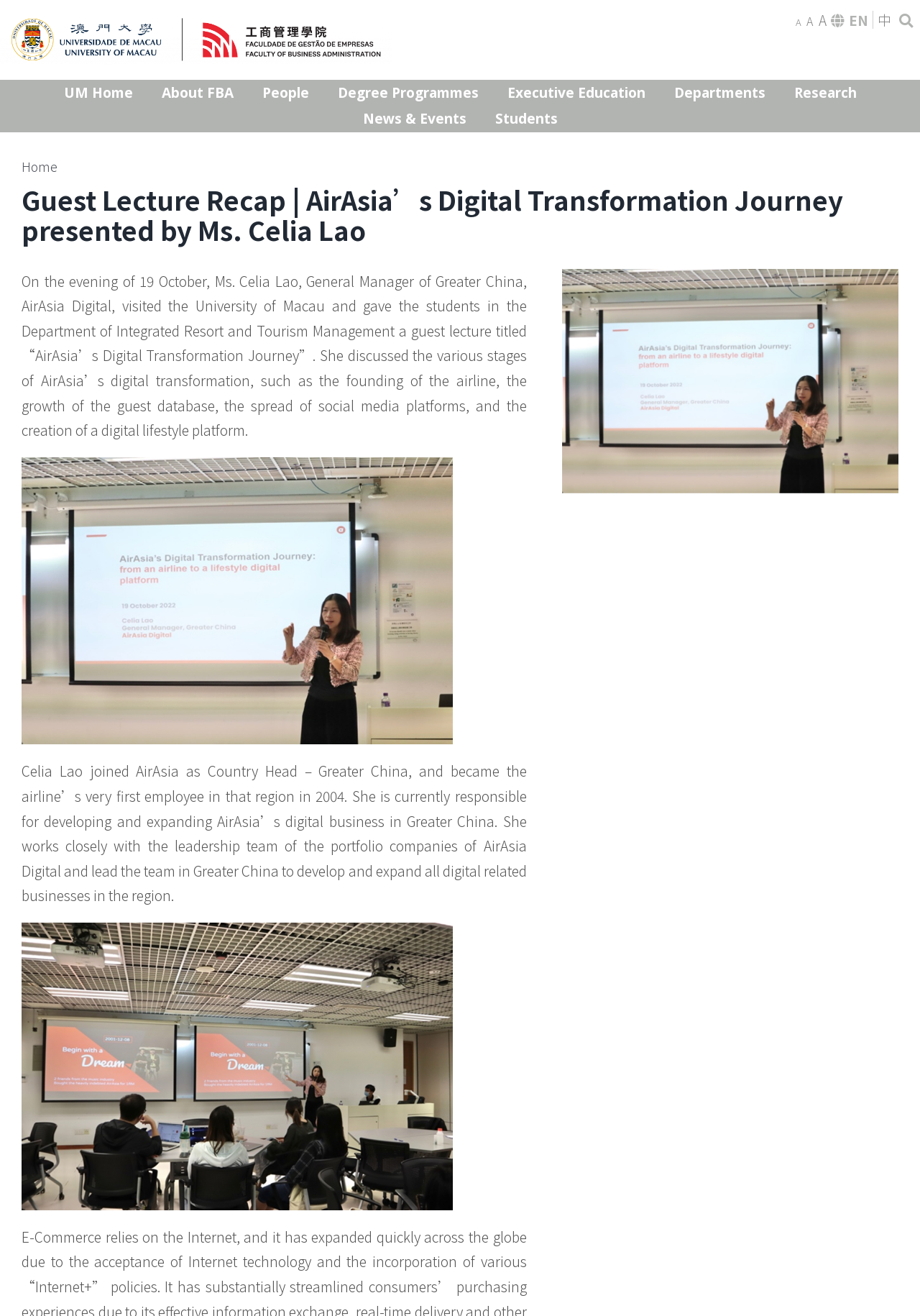Can you provide the bounding box coordinates for the element that should be clicked to implement the instruction: "Switch to English"?

[0.918, 0.008, 0.948, 0.022]